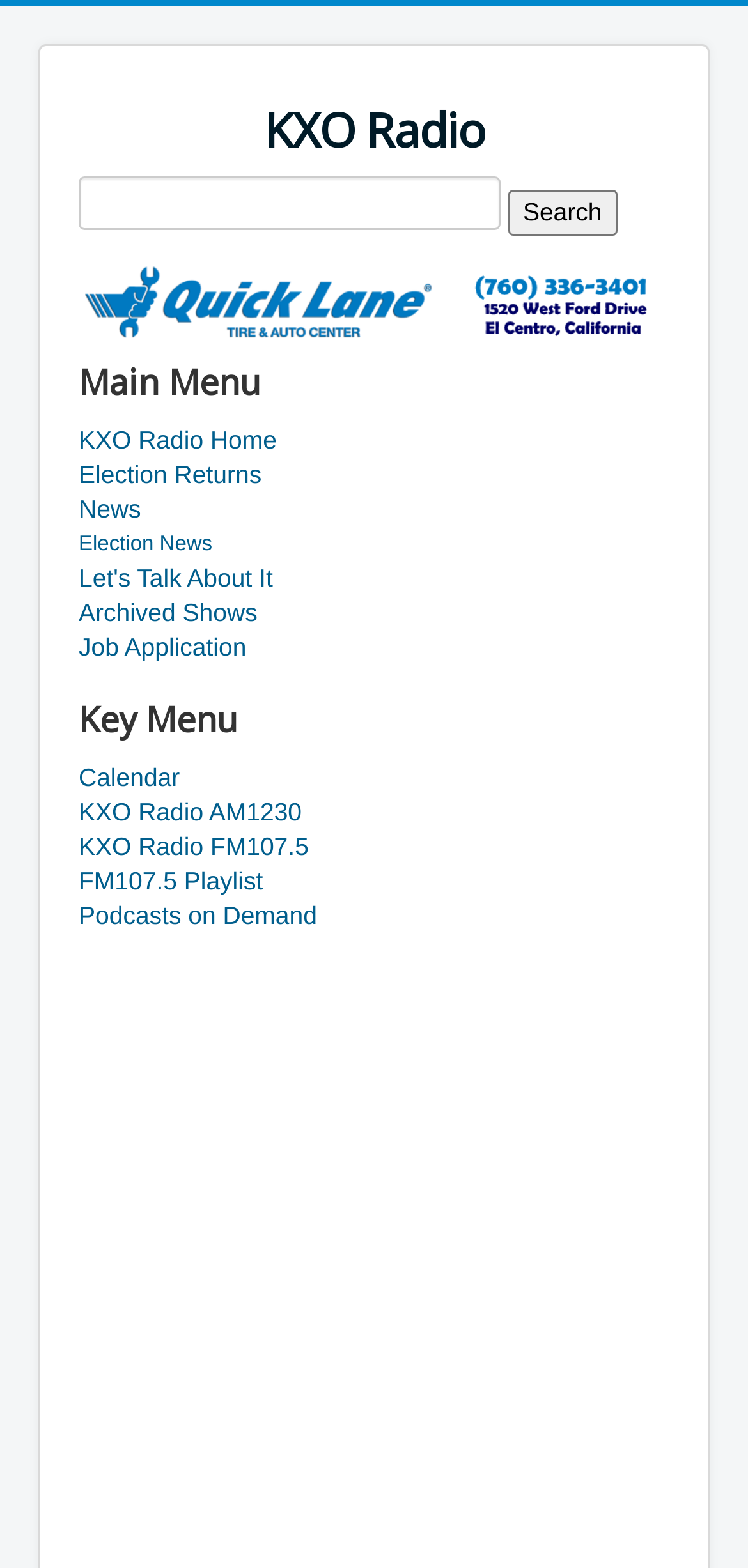What is the purpose of the textbox?
Using the image as a reference, give a one-word or short phrase answer.

Search